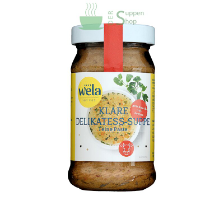Offer a detailed explanation of the image.

This image showcases a jar of WELA Clear Delicacy Soup, prominently featuring its vibrant and appealing packaging designed for easy identification. The label emphasizes the product title "KLARE DELIKATESS-SUPPE" in bold letters, indicating it is a clear broth. The jar is decorated with a bright yellow background and includes a splash of green, hinting at the freshness of its ingredients. Notably, the jar is sealed with a red ribbon, adding an inviting touch to the presentation. This product is targeted for consumers looking for a high-quality soup option, ideal for quick meal preparations or as a flavorful addition to various dishes. It is part of WELA’s range, known for its gourmet offerings, and is available for purchase from online suppliers, making it accessible to a wide audience.